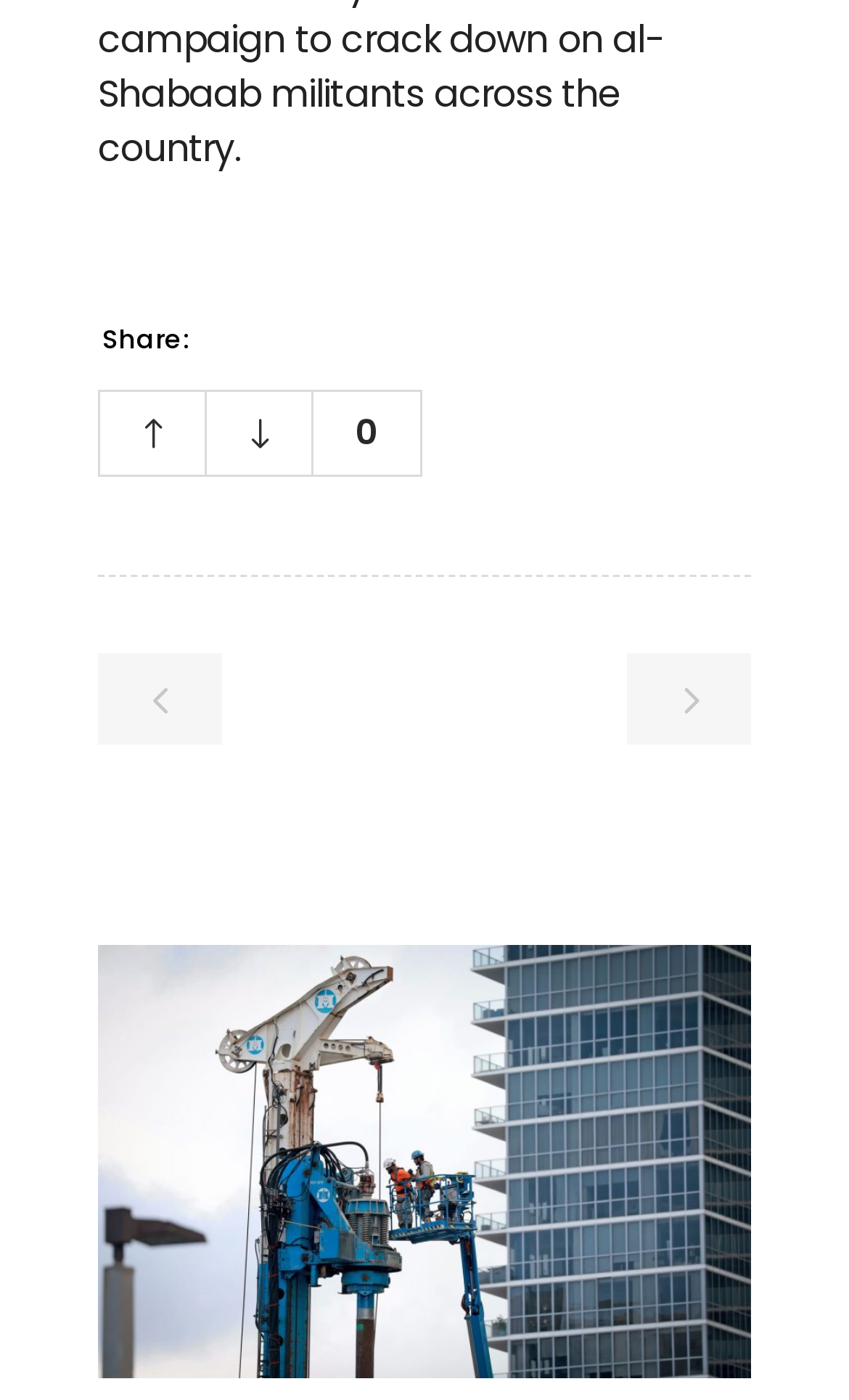Please specify the bounding box coordinates of the element that should be clicked to execute the given instruction: 'Click on the link labeled '5''. Ensure the coordinates are four float numbers between 0 and 1, expressed as [left, top, right, bottom].

[0.738, 0.466, 0.885, 0.531]